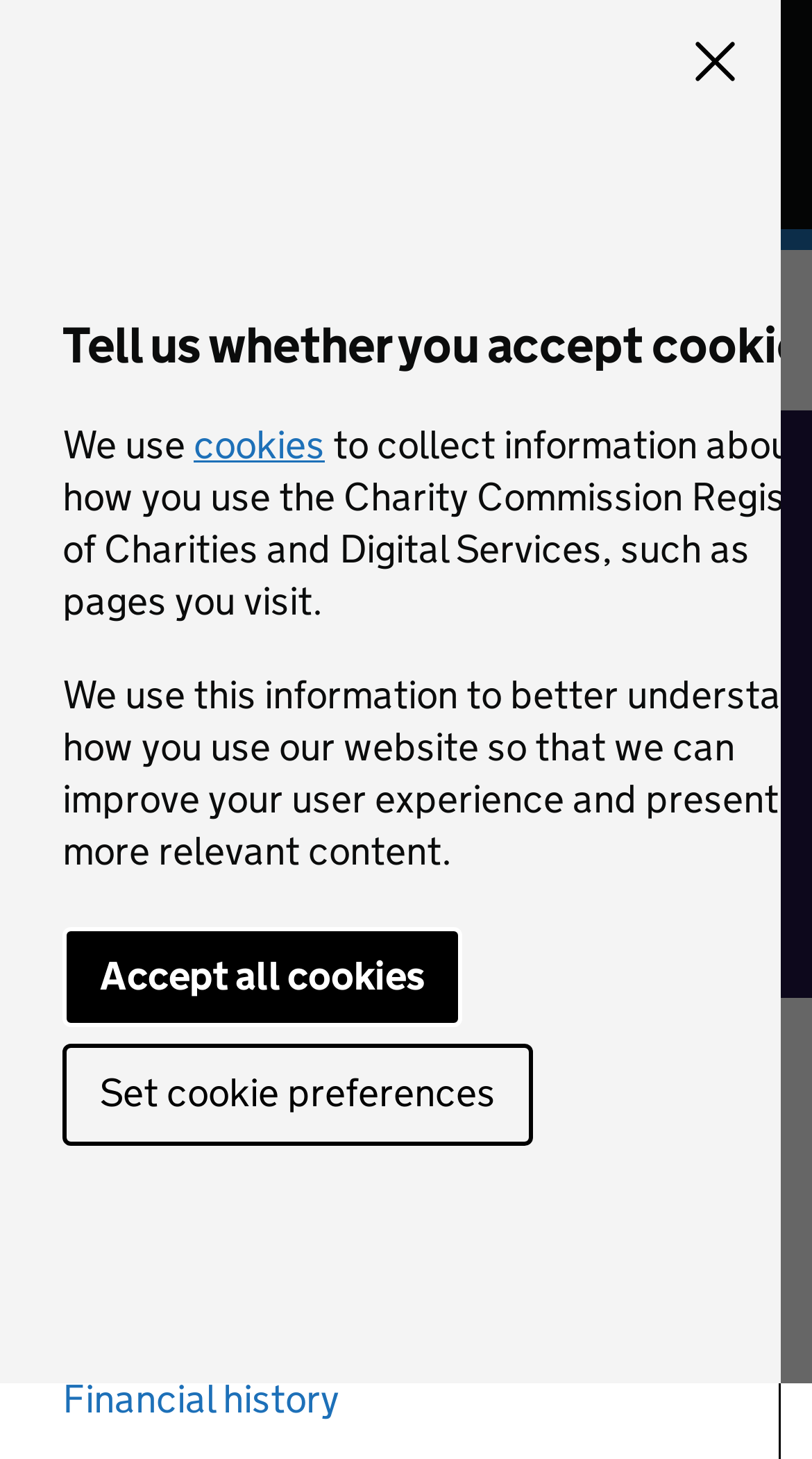What is the charity number of HEALTHY LIVING PROJECTS LIMITED?
Answer with a single word or short phrase according to what you see in the image.

1087256